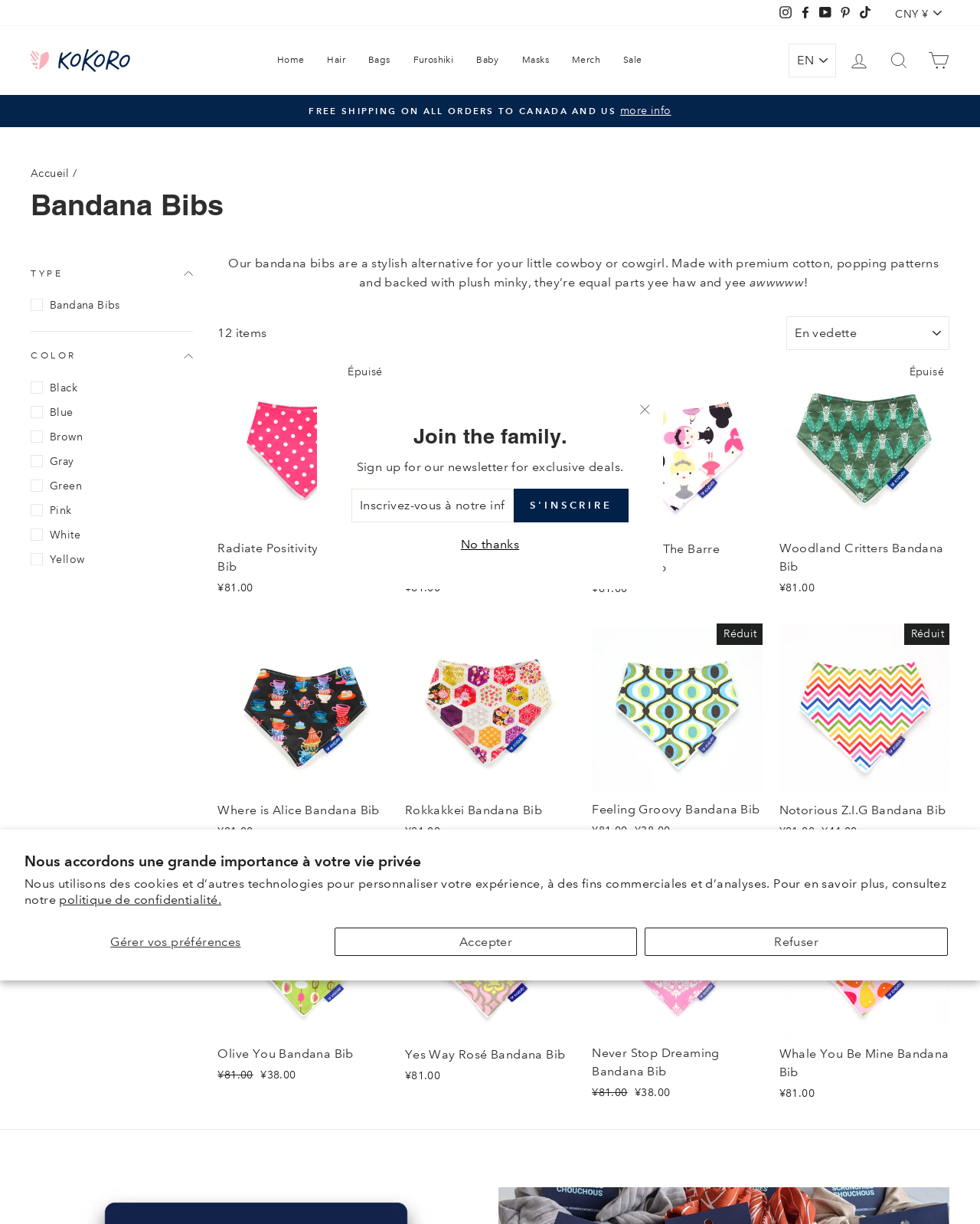How many items are displayed on the webpage?
Based on the image, answer the question in a detailed manner.

The number of items displayed on the webpage can be found in the middle section of the webpage, where it says '12 items'.